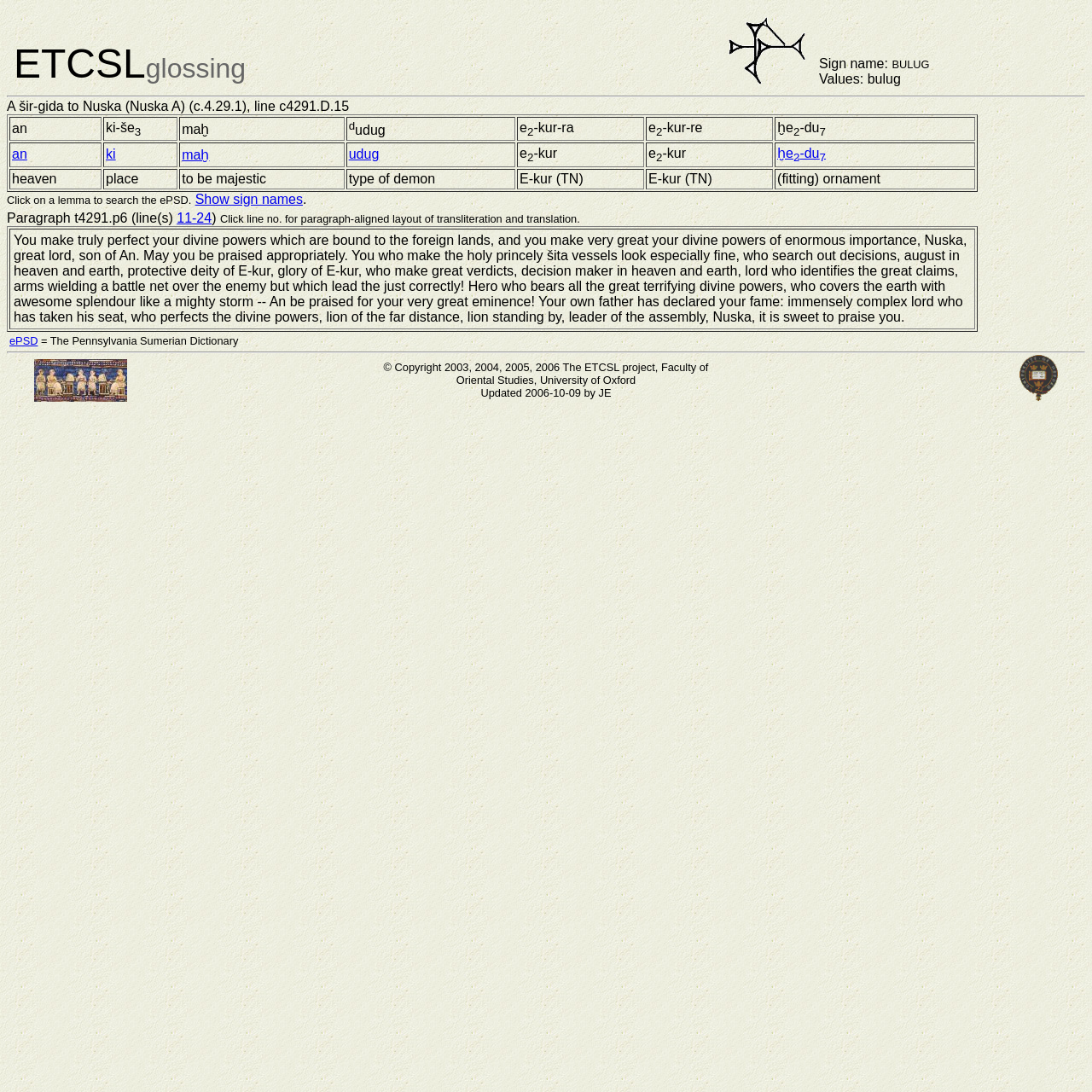Determine the bounding box coordinates for the clickable element required to fulfill the instruction: "Click on the link to view paragraph-aligned layout of transliteration and translation". Provide the coordinates as four float numbers between 0 and 1, i.e., [left, top, right, bottom].

[0.162, 0.193, 0.194, 0.206]